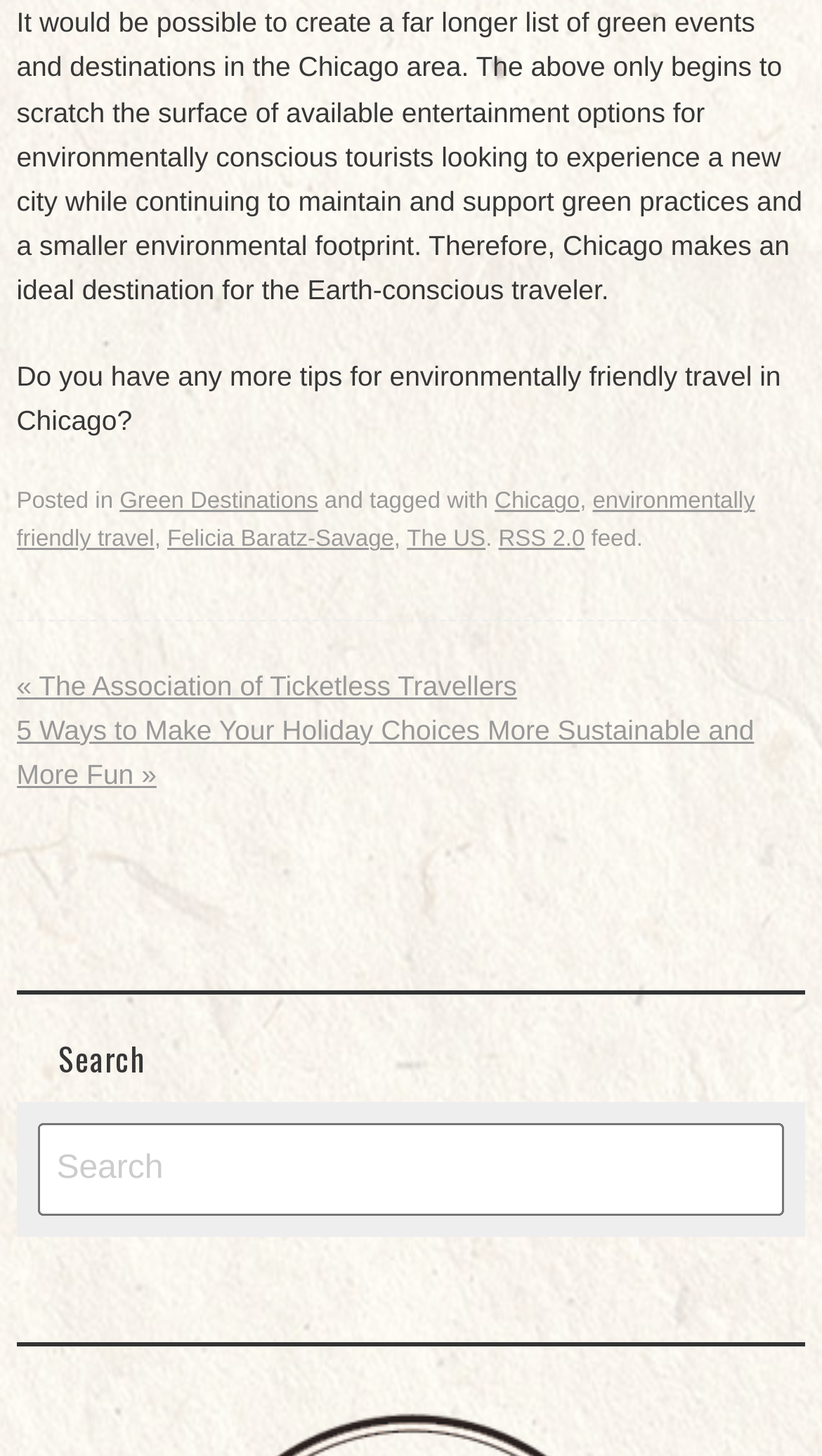Who is the author of the article?
Look at the screenshot and provide an in-depth answer.

The author's name can be found in the link 'Felicia Baratz-Savage' which is located below the article's content.